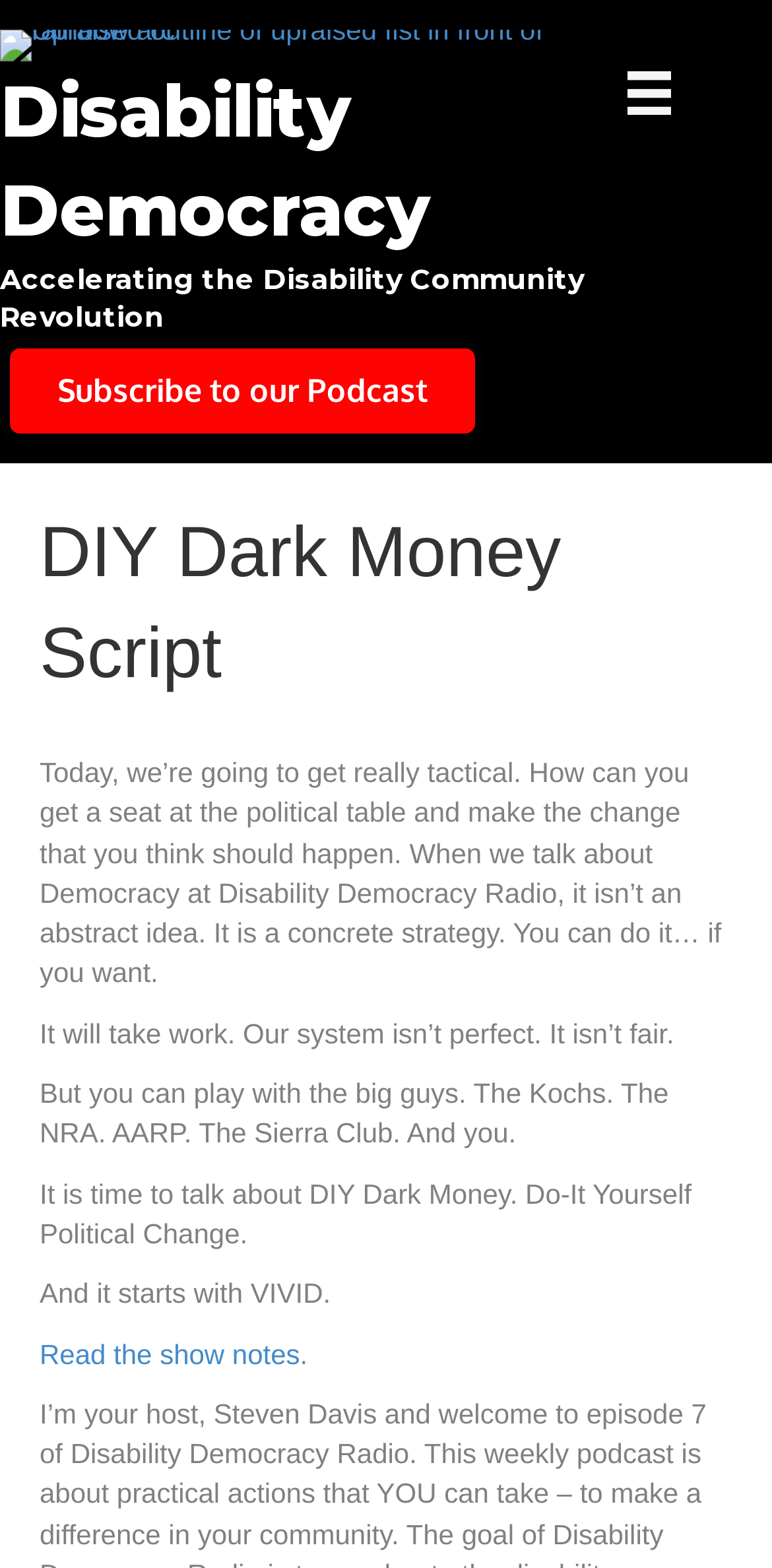Provide a thorough summary of the webpage.

The webpage is about Disability Democracy, with a focus on DIY Dark Money Script. At the top left of the page, there is a logo featuring an upraised fist in front of a rainbow arc, which is also a link. Below the logo, there is a heading that reads "Disability Democracy", which is also a link. 

To the right of the logo, there is a button labeled "Menu". 

Below the "Disability Democracy" heading, there is another heading that reads "Accelerating the Disability Community Revolution", which is also a link. 

Further down the page, there is a link to "Subscribe to our Podcast", which is accompanied by a header that reads "DIY Dark Money Script". Below this header, there are several paragraphs of text that discuss the concept of Democracy and how it can be achieved through concrete strategies. The text also mentions the idea of DIY Dark Money and its connection to VIVID. 

At the bottom of the text, there is a link to "Read the show notes".